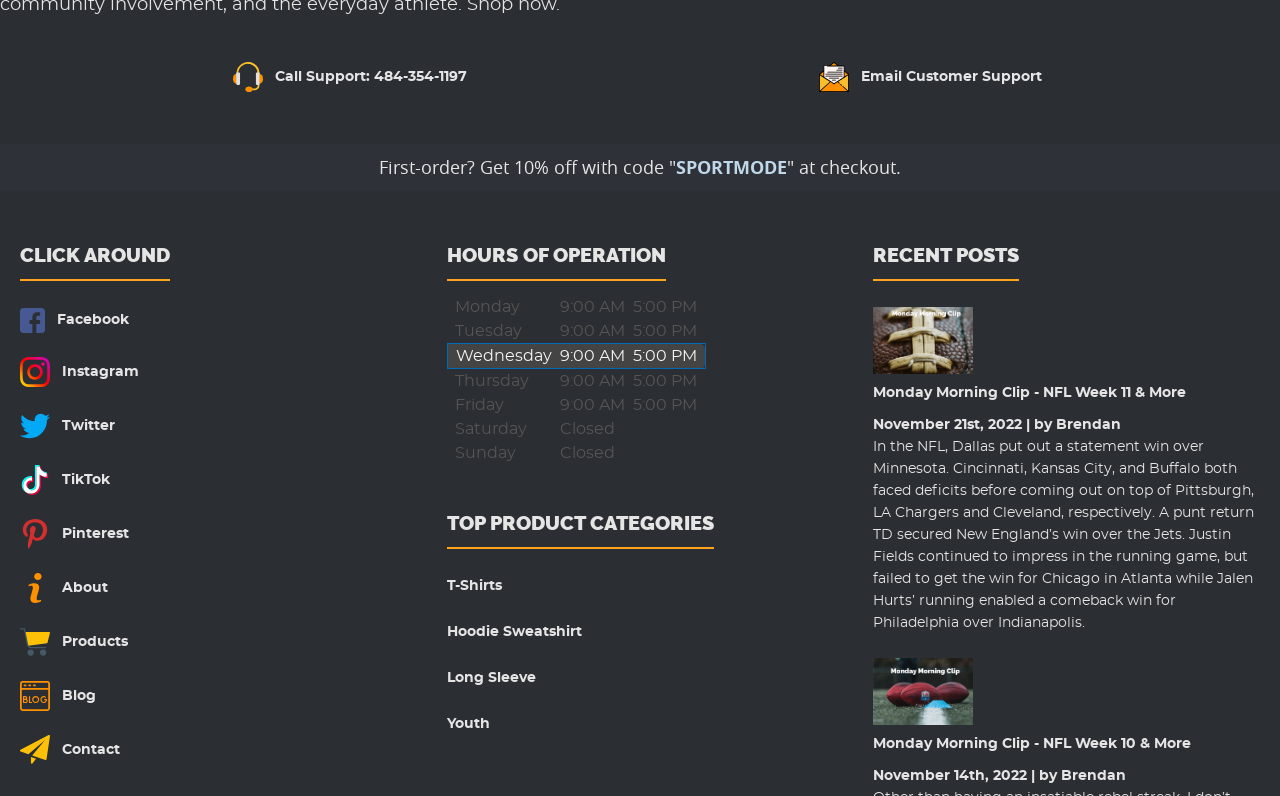What is the topic of the recent post 'Monday Morning Clip - NFL Week 11 & More'?
Could you please answer the question thoroughly and with as much detail as possible?

The topic of the recent post 'Monday Morning Clip - NFL Week 11 & More' is about NFL Week 11, as indicated by the text of the post which mentions various NFL teams and their performances.